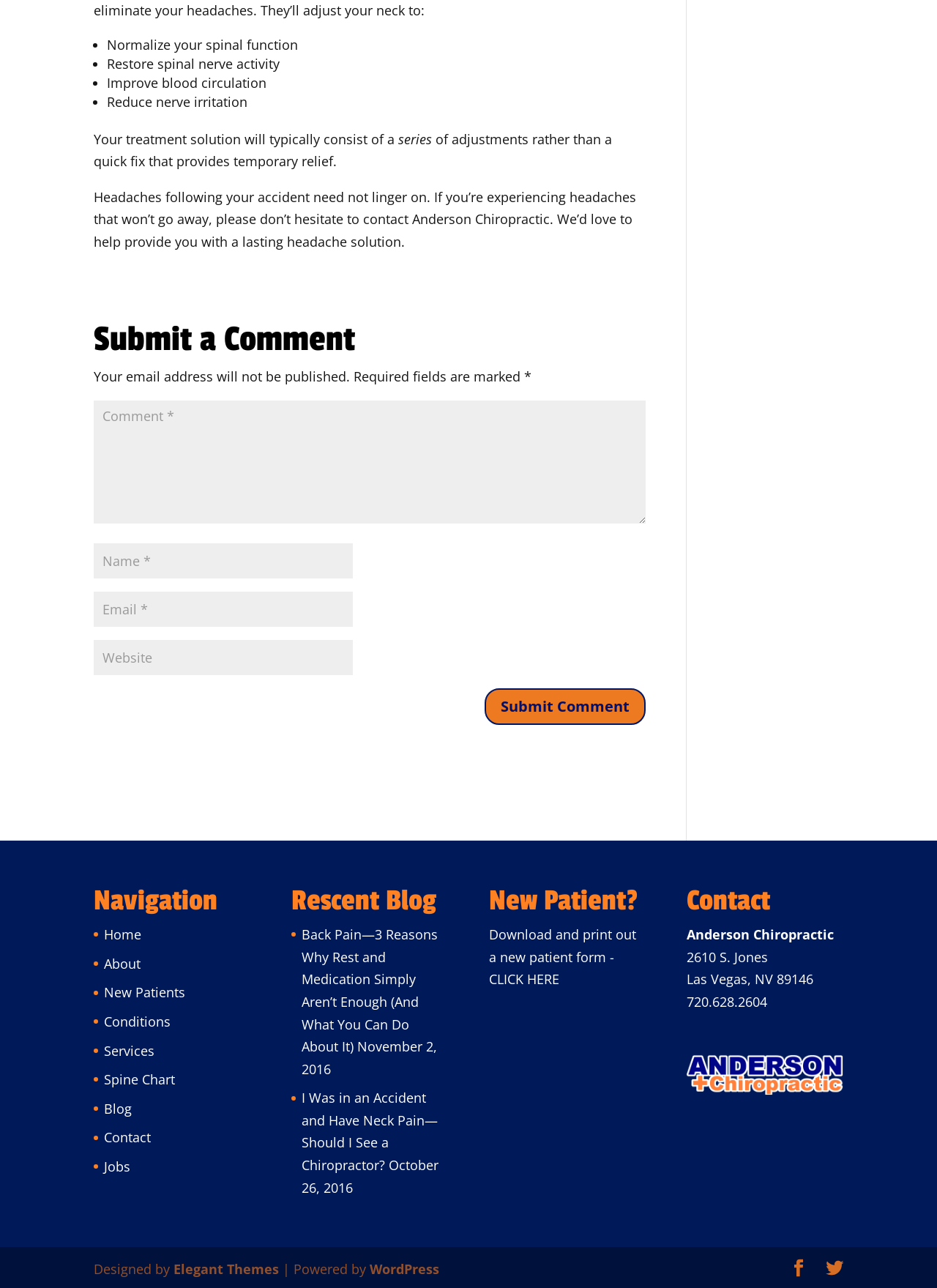Can you find the bounding box coordinates of the area I should click to execute the following instruction: "Follow on Facebook"?

None